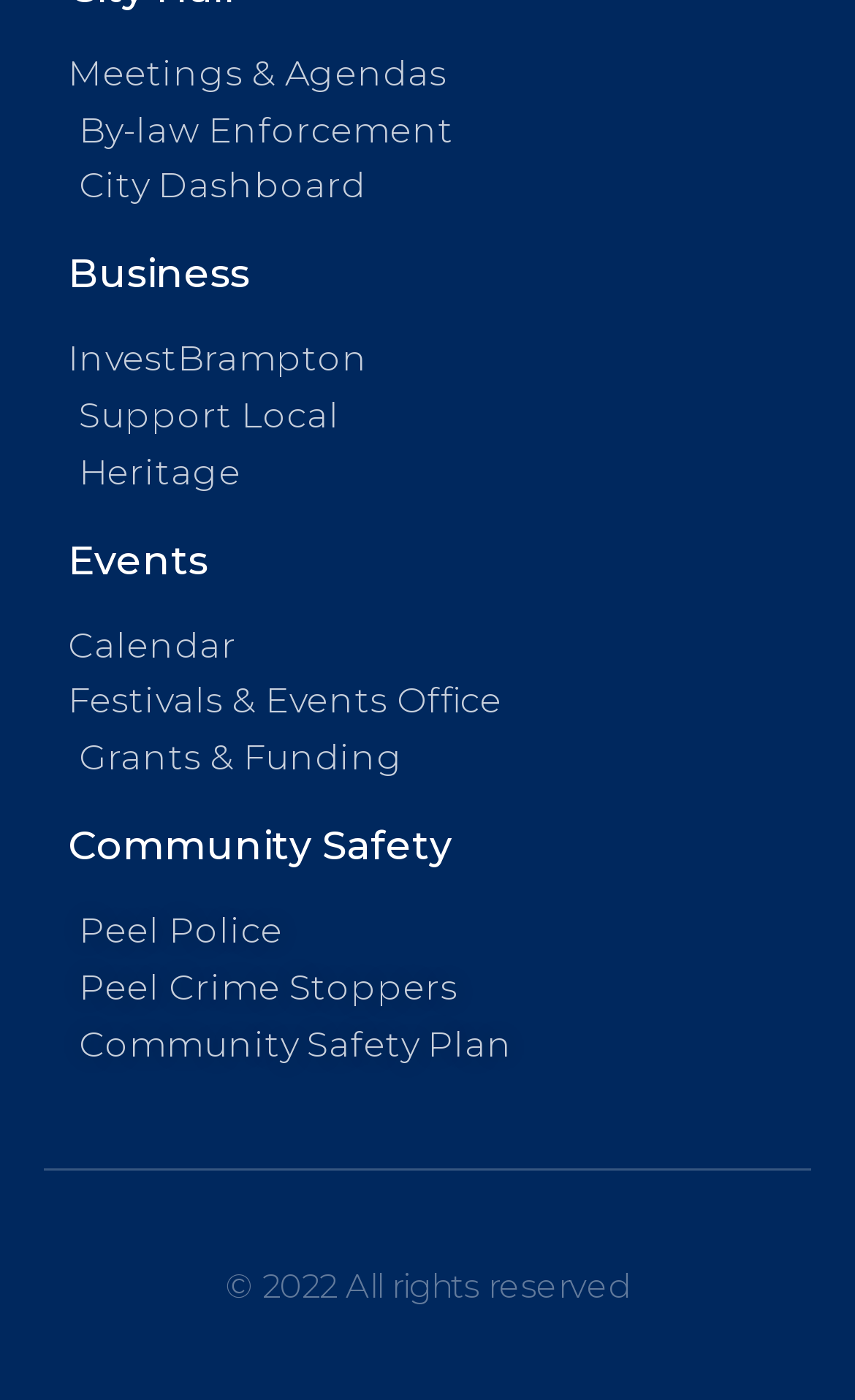Indicate the bounding box coordinates of the clickable region to achieve the following instruction: "Check the city dashboard."

[0.079, 0.118, 0.921, 0.151]